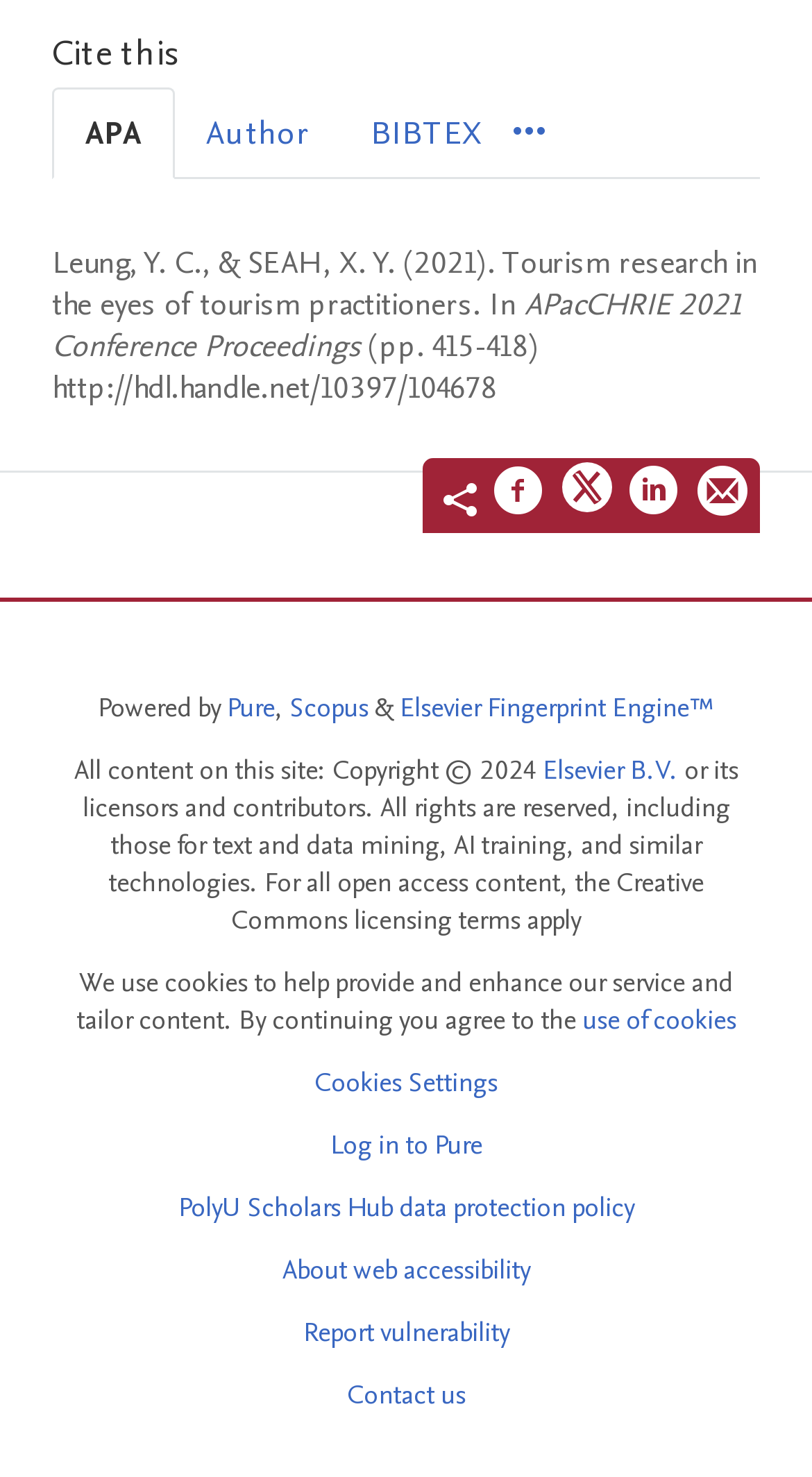Find the bounding box of the UI element described as: "Log in to Pure". The bounding box coordinates should be given as four float values between 0 and 1, i.e., [left, top, right, bottom].

[0.406, 0.762, 0.594, 0.788]